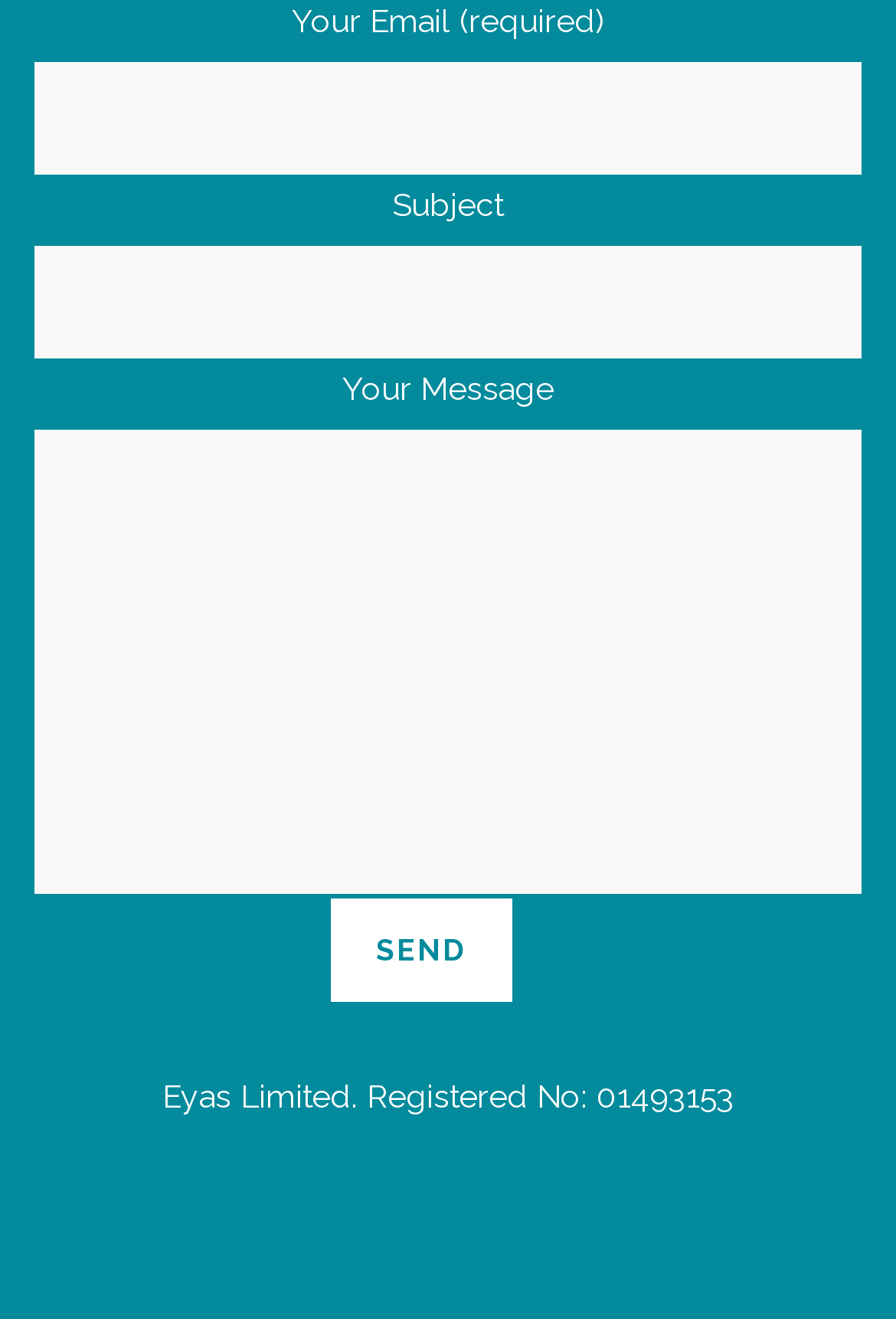How many text fields are there in the form?
Using the image as a reference, answer the question with a short word or phrase.

3